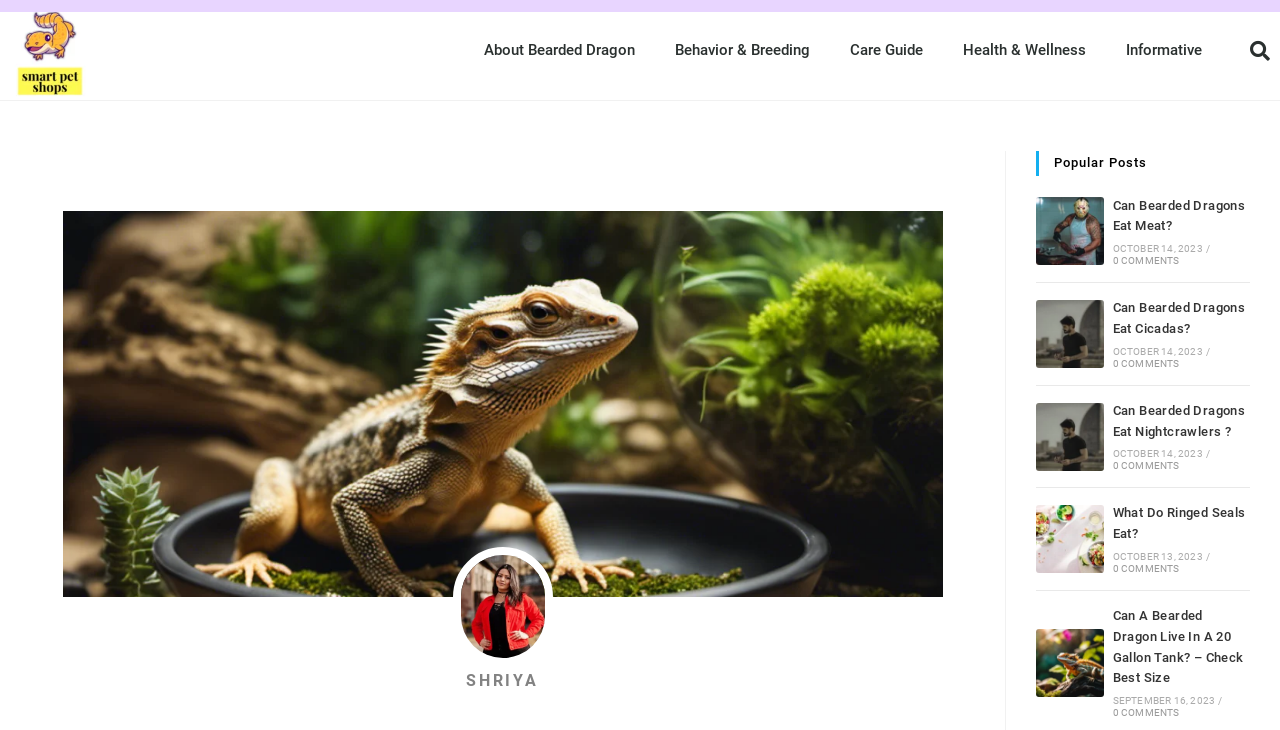Generate the text content of the main headline of the webpage.

Providing Water For Bearded Dragons: Bowl Guidelines